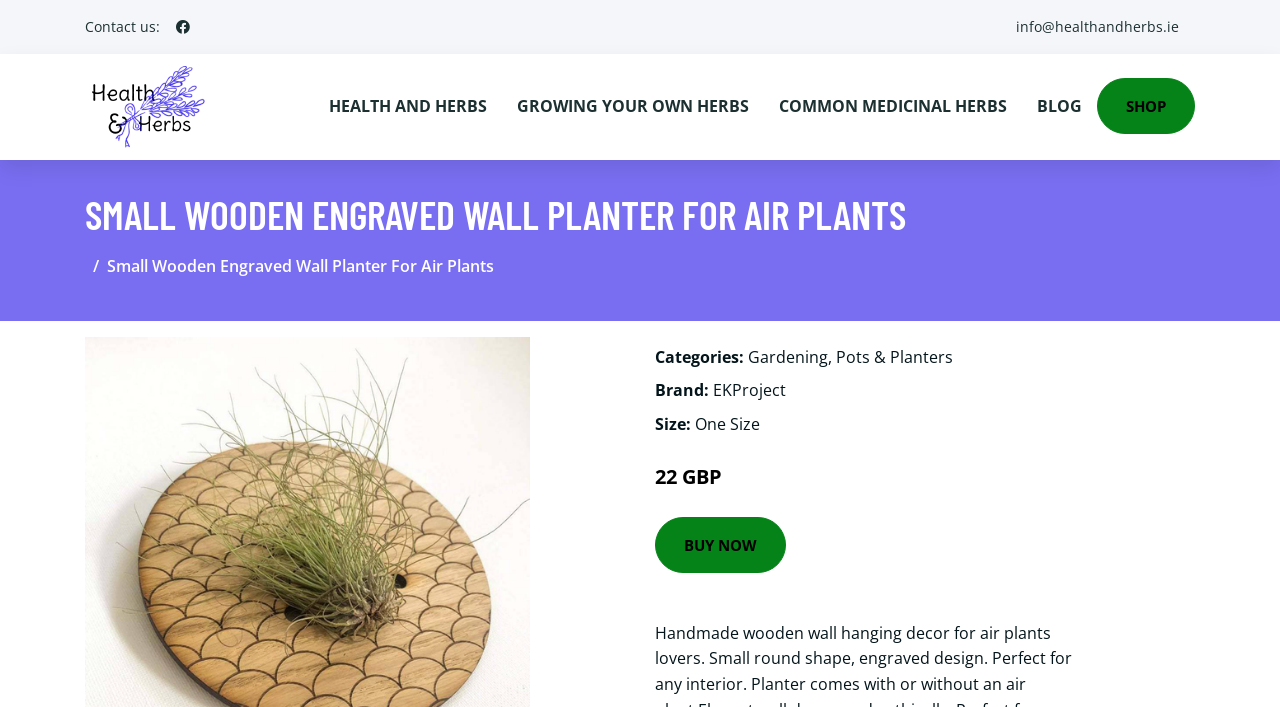What is the name of the social profile link?
Look at the image and answer the question with a single word or phrase.

social profile